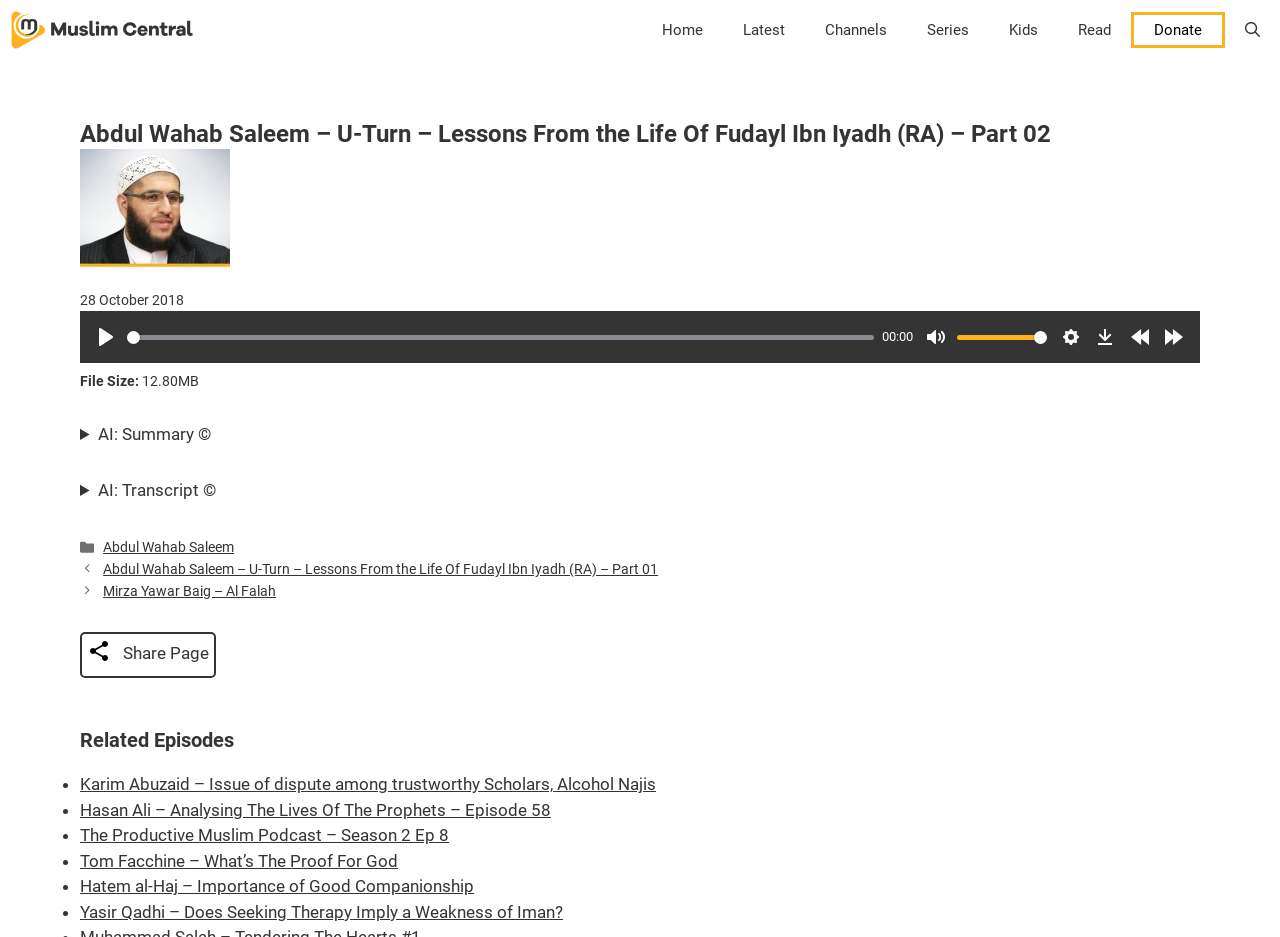Locate the UI element described by Channels and provide its bounding box coordinates. Use the format (top-left x, top-left y, bottom-right x, bottom-right y) with all values as floating point numbers between 0 and 1.

[0.629, 0.0, 0.709, 0.064]